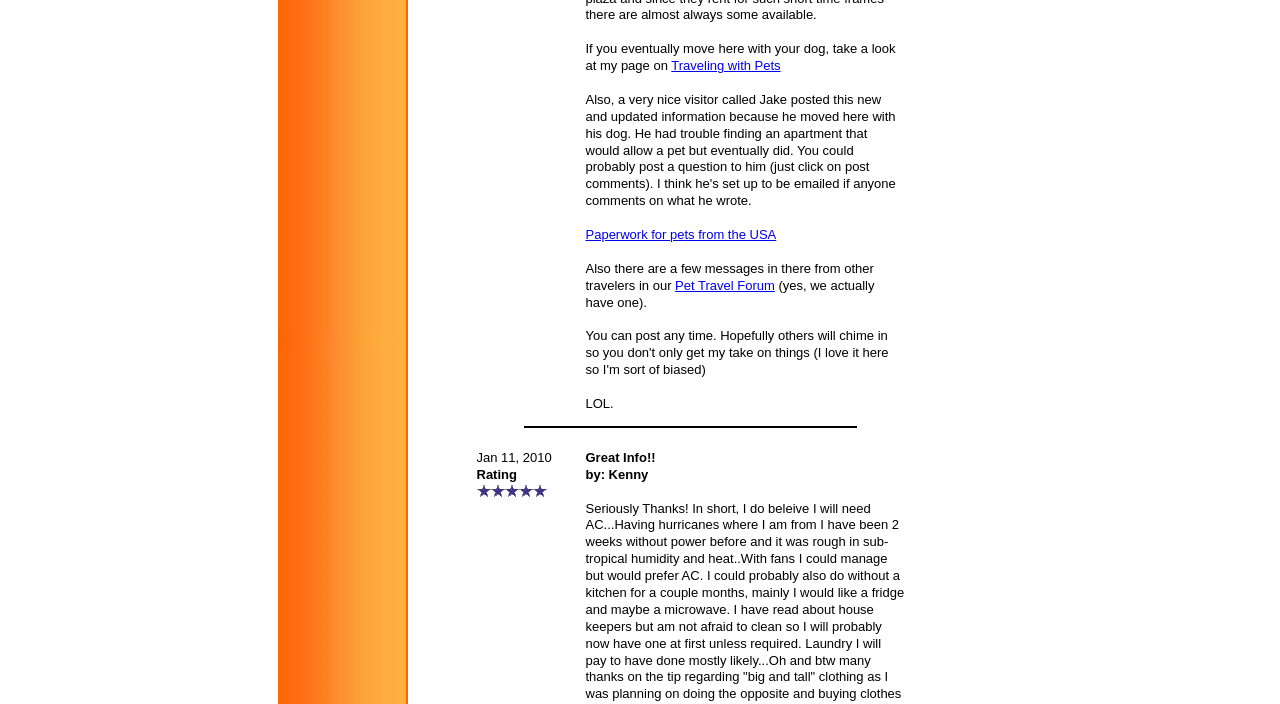Using the details from the image, please elaborate on the following question: How many links are related to pet travel?

There are three links related to pet travel: 'Traveling with Pets', 'Paperwork for pets from the USA', and 'Pet Travel Forum', which suggest that the webpage is providing resources and information for individuals traveling with their pets.